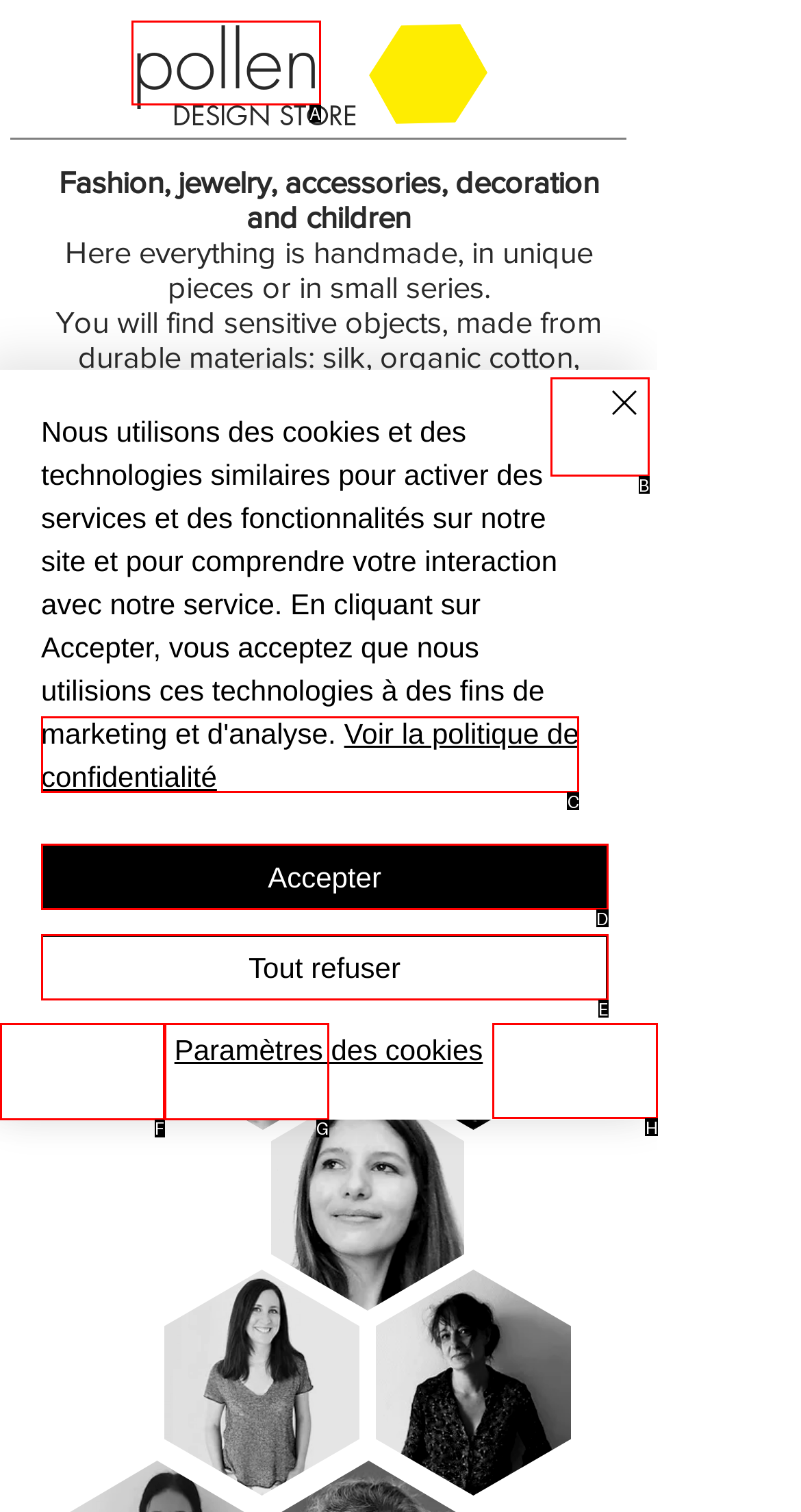Determine the HTML element to be clicked to complete the task: Check Site Updates. Answer by giving the letter of the selected option.

None